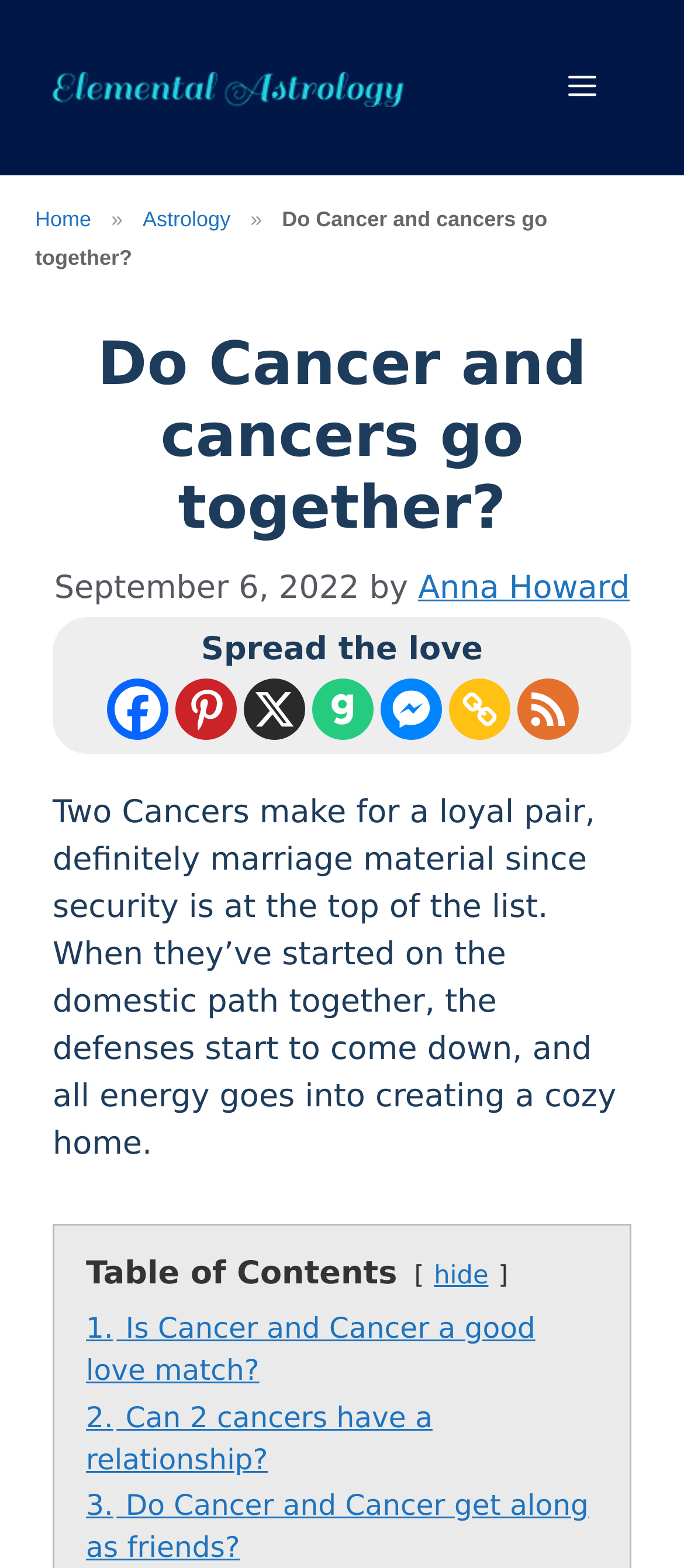Identify the bounding box for the UI element that is described as follows: "aria-label="Pinterest" title="Pinterest"".

[0.143, 0.699, 0.286, 0.744]